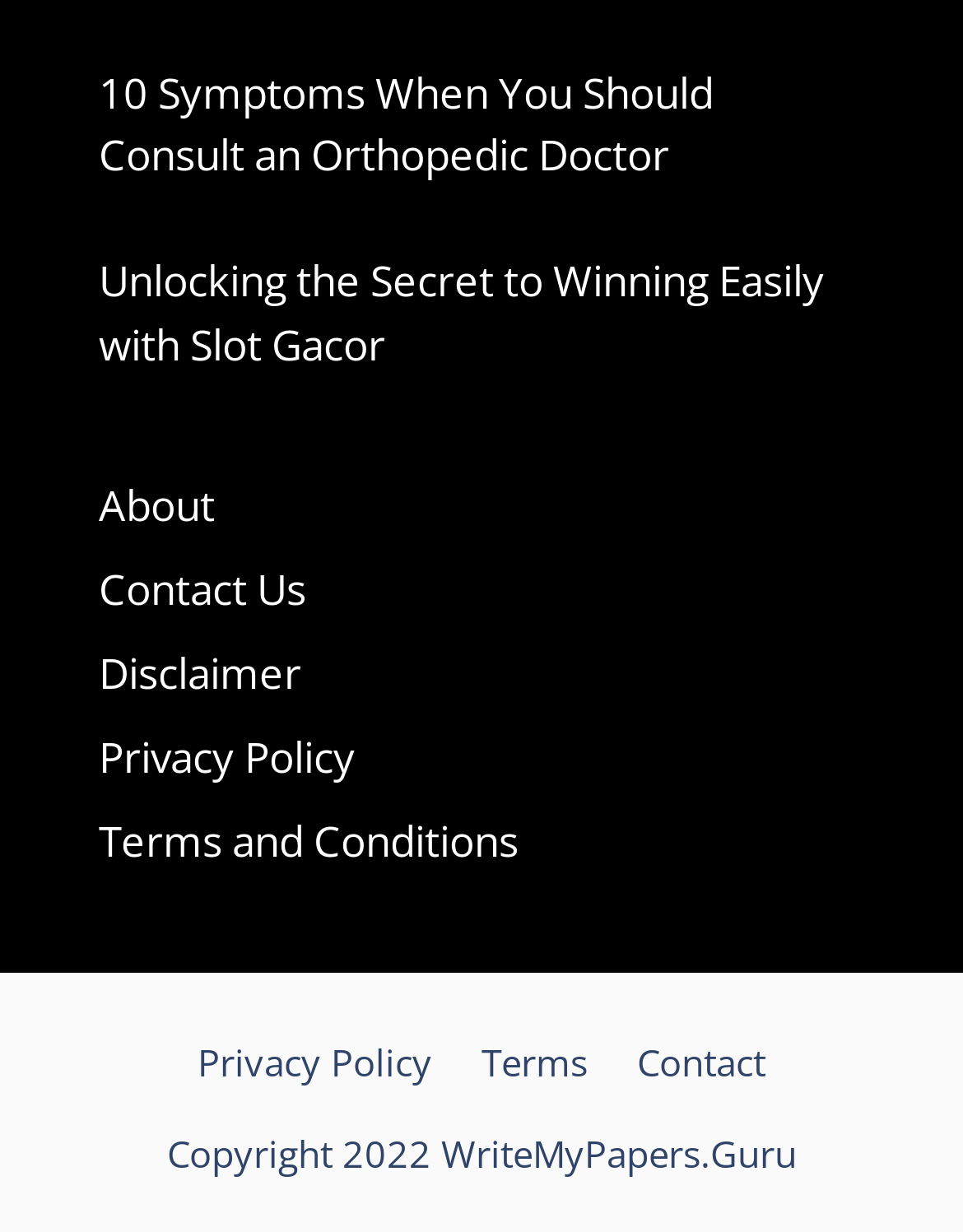Please find the bounding box coordinates of the section that needs to be clicked to achieve this instruction: "Contact us".

[0.103, 0.455, 0.318, 0.501]